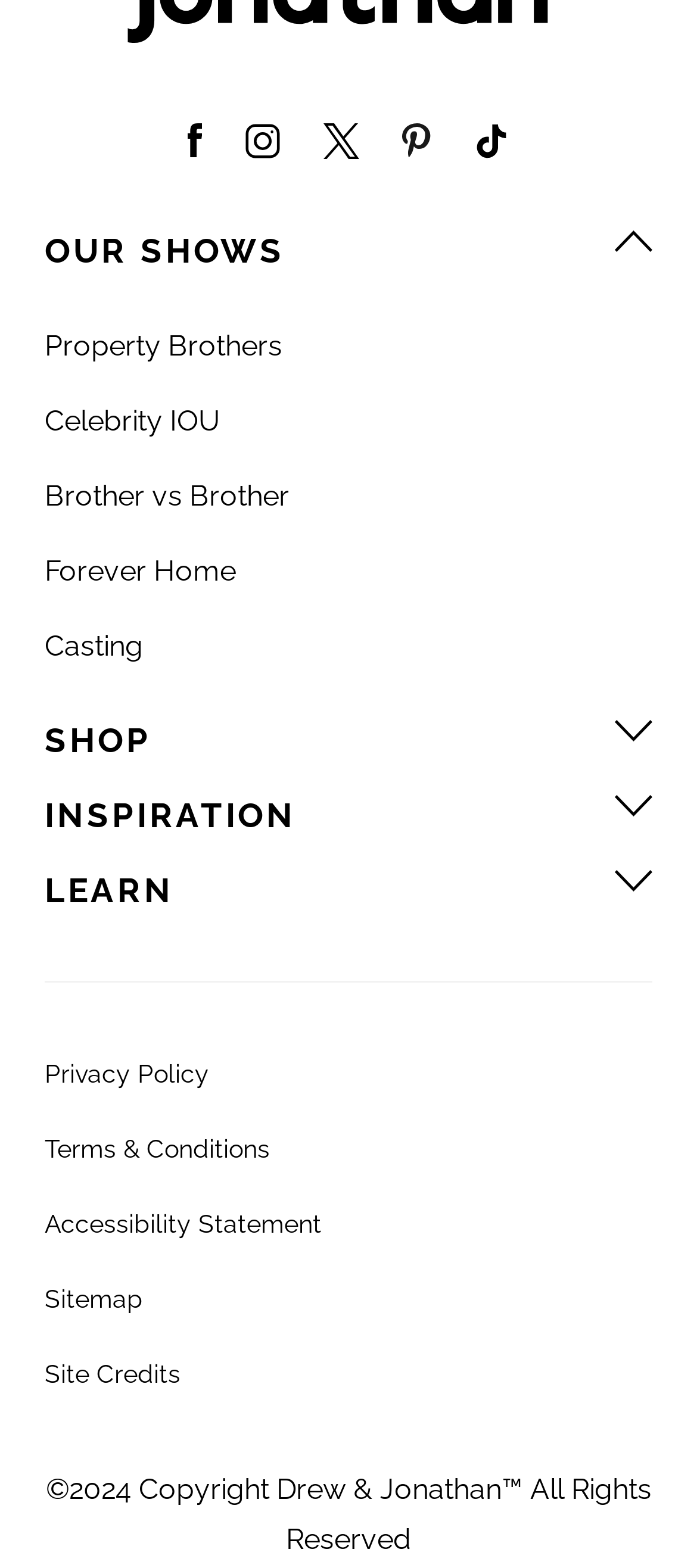How many headings are there on the webpage?
Observe the image and answer the question with a one-word or short phrase response.

4